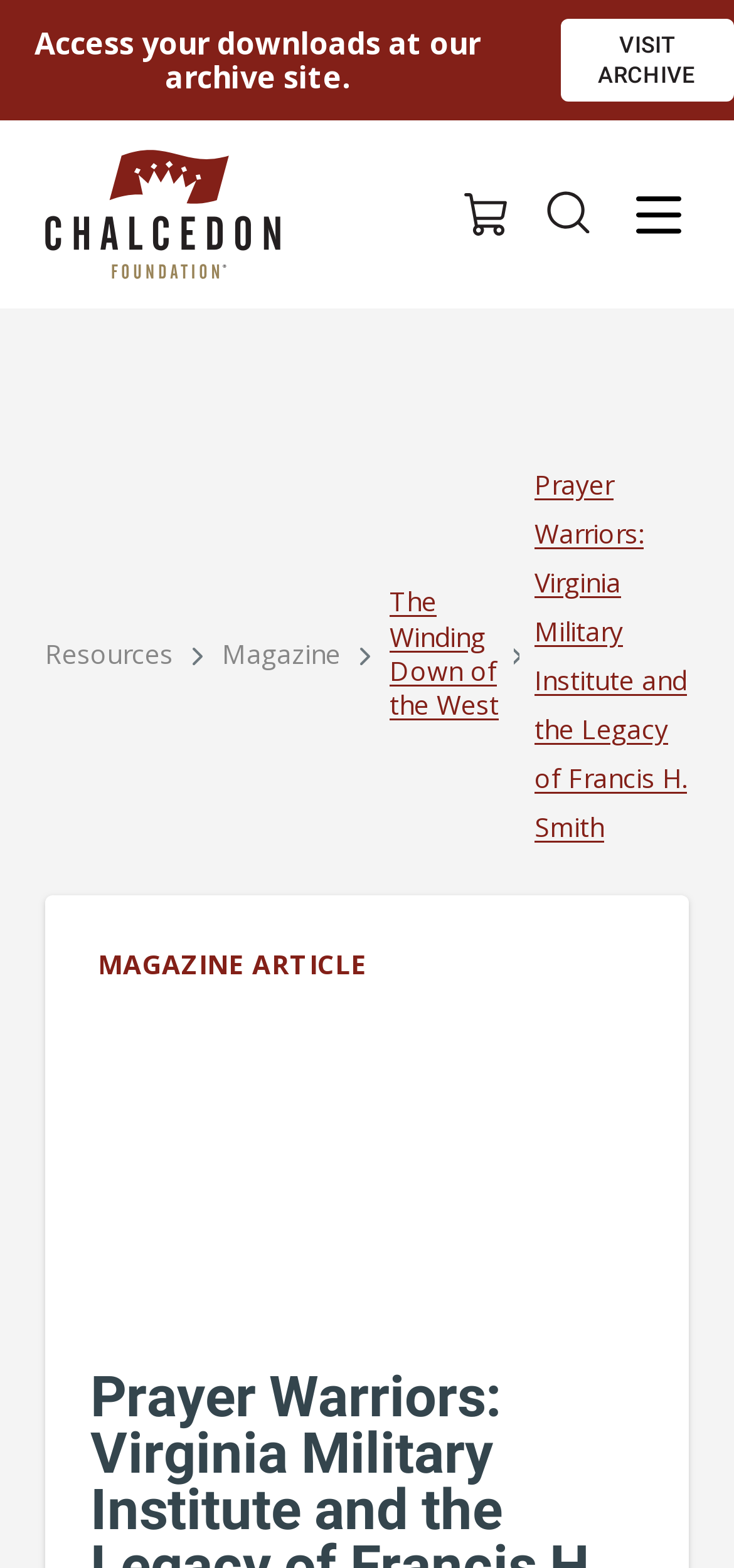Identify the bounding box coordinates necessary to click and complete the given instruction: "Click Press Releases".

None